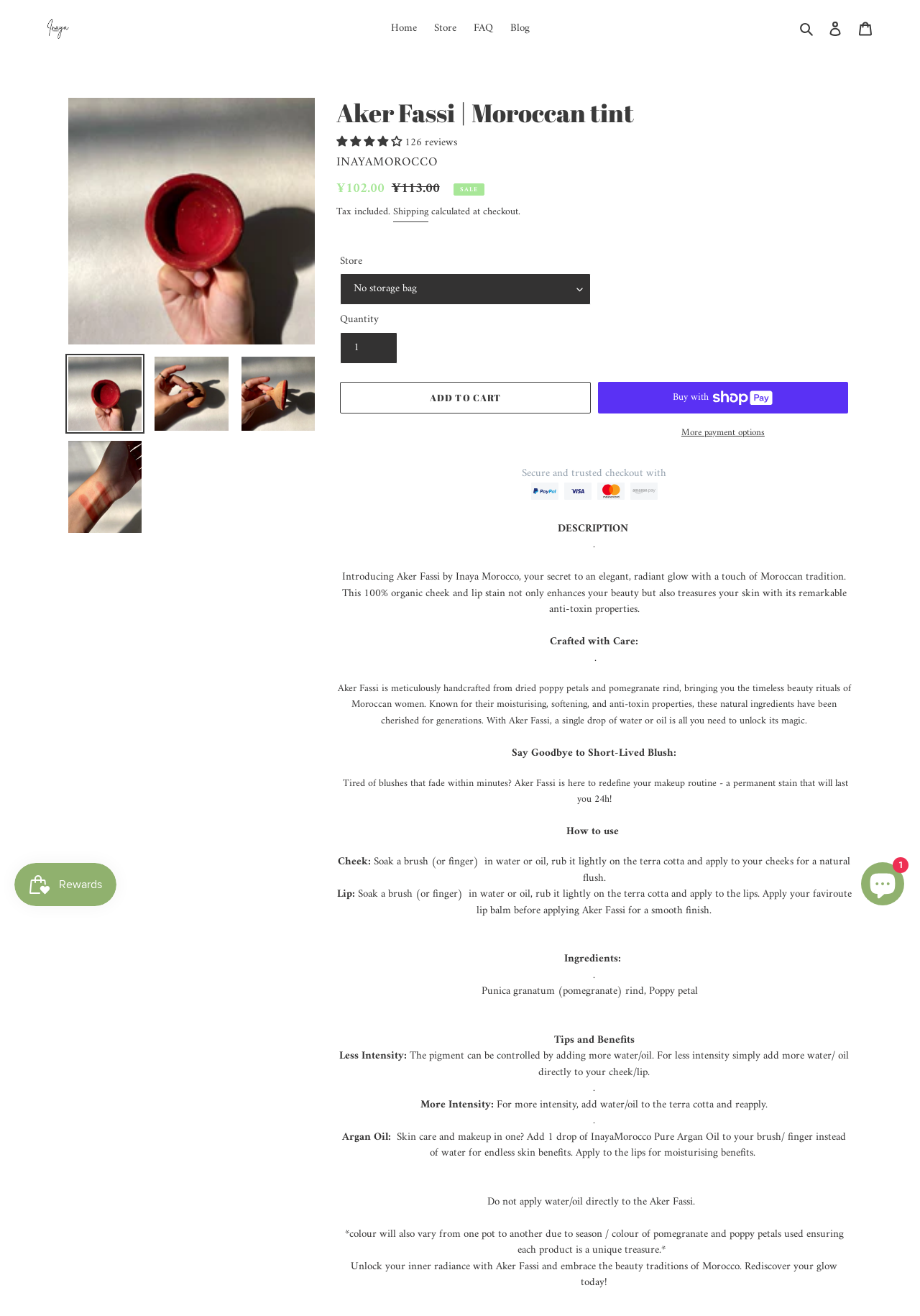Identify the bounding box coordinates of the region that needs to be clicked to carry out this instruction: "Select a store". Provide these coordinates as four float numbers ranging from 0 to 1, i.e., [left, top, right, bottom].

[0.37, 0.208, 0.642, 0.232]